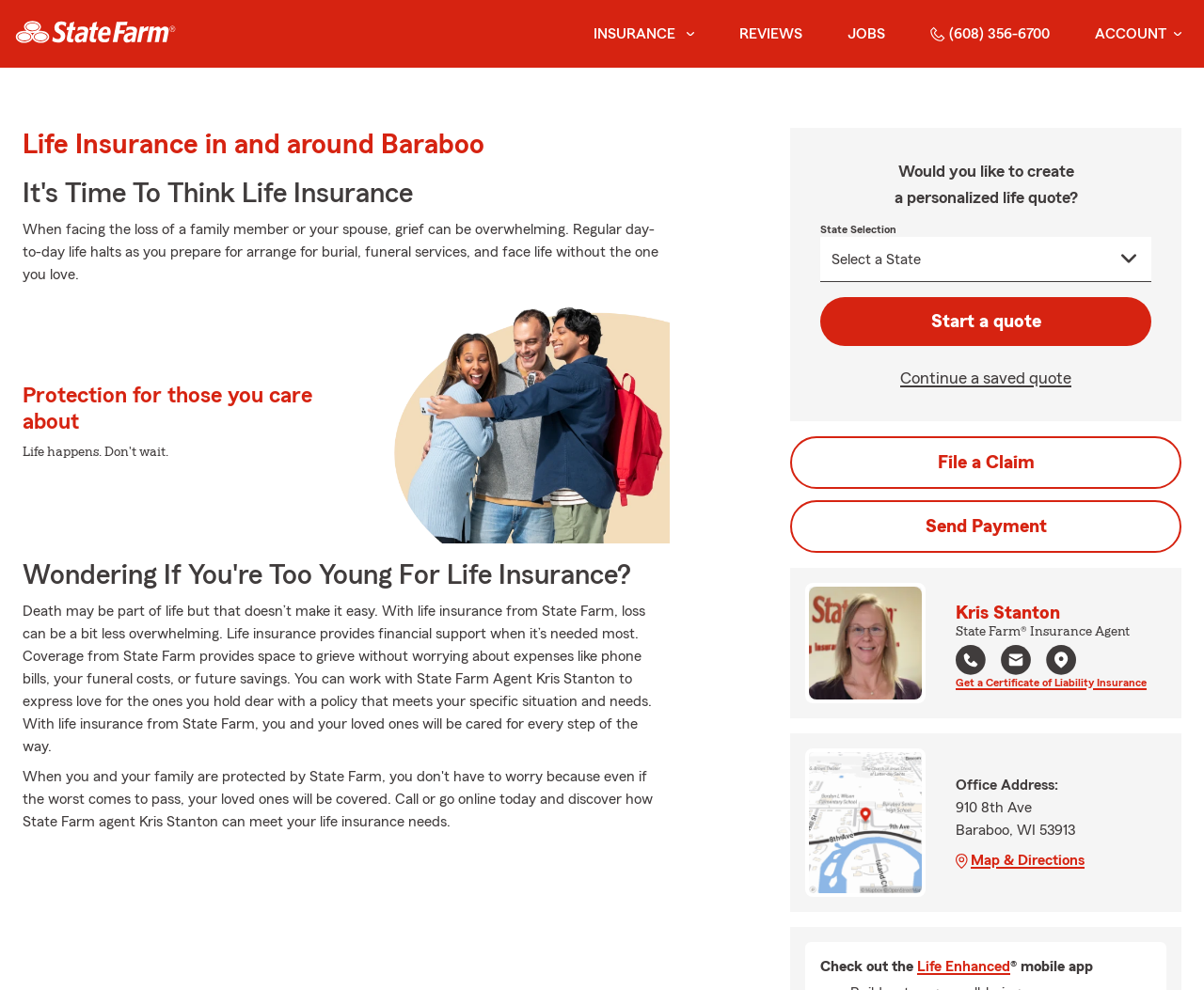Please identify the coordinates of the bounding box for the clickable region that will accomplish this instruction: "Send an email to the agent".

[0.831, 0.651, 0.856, 0.686]